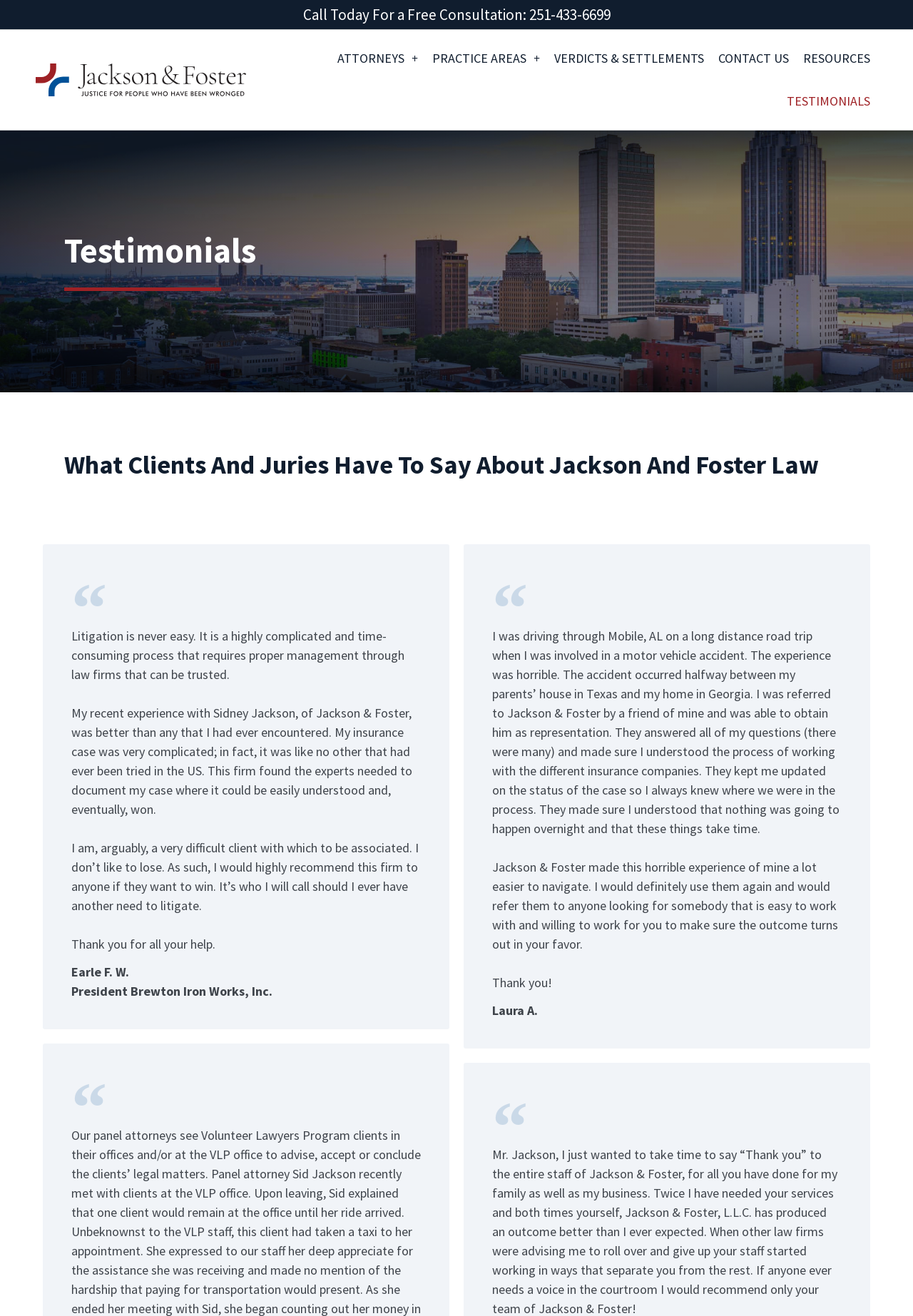Please determine the bounding box coordinates for the UI element described here. Use the format (top-left x, top-left y, bottom-right x, bottom-right y) with values bounded between 0 and 1: Resources

[0.872, 0.028, 0.961, 0.061]